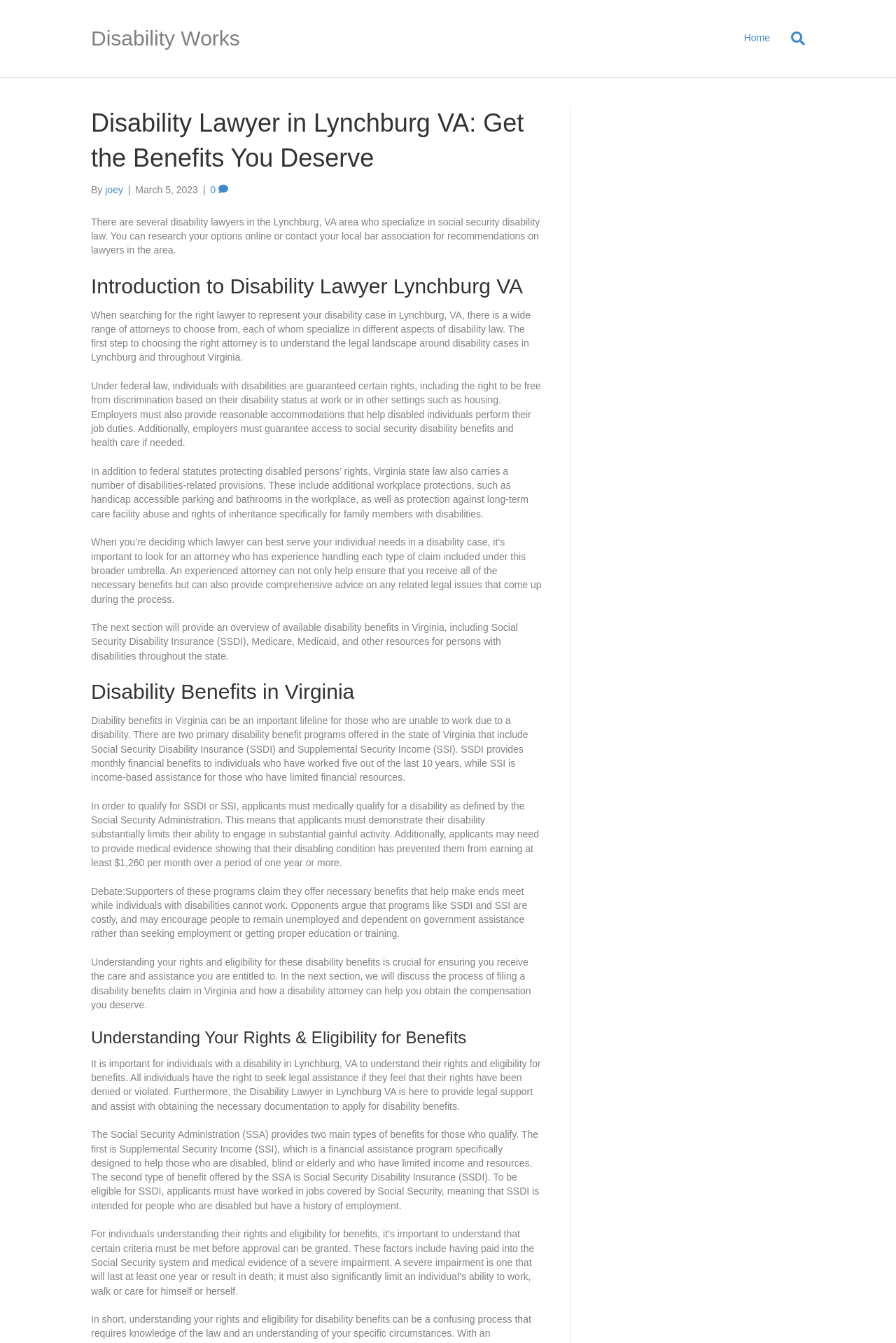What type of lawyer is discussed on this webpage?
Refer to the image and provide a concise answer in one word or phrase.

Disability Lawyer